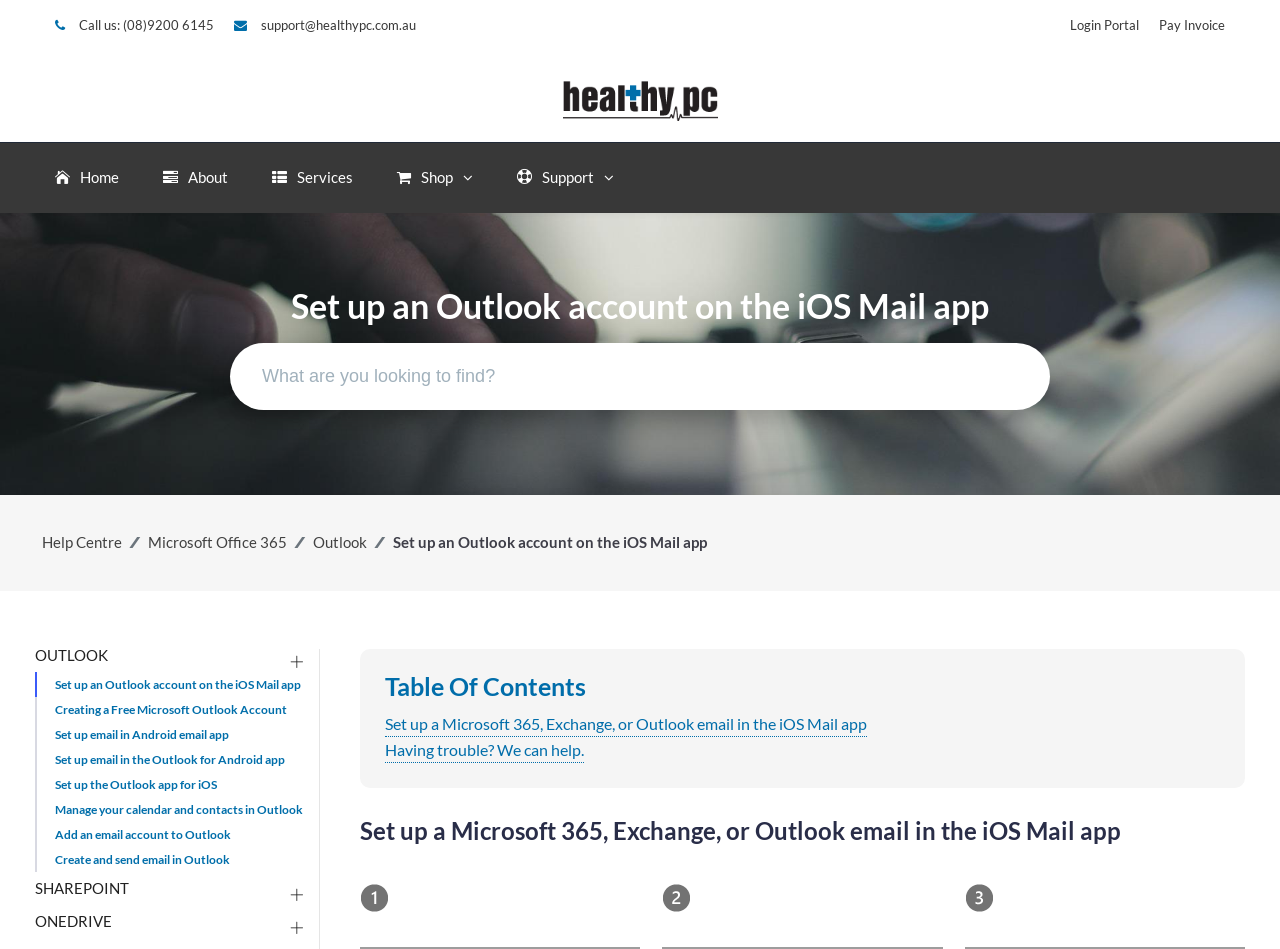Kindly respond to the following question with a single word or a brief phrase: 
What is the phone number to call for support?

(08)9200 6145